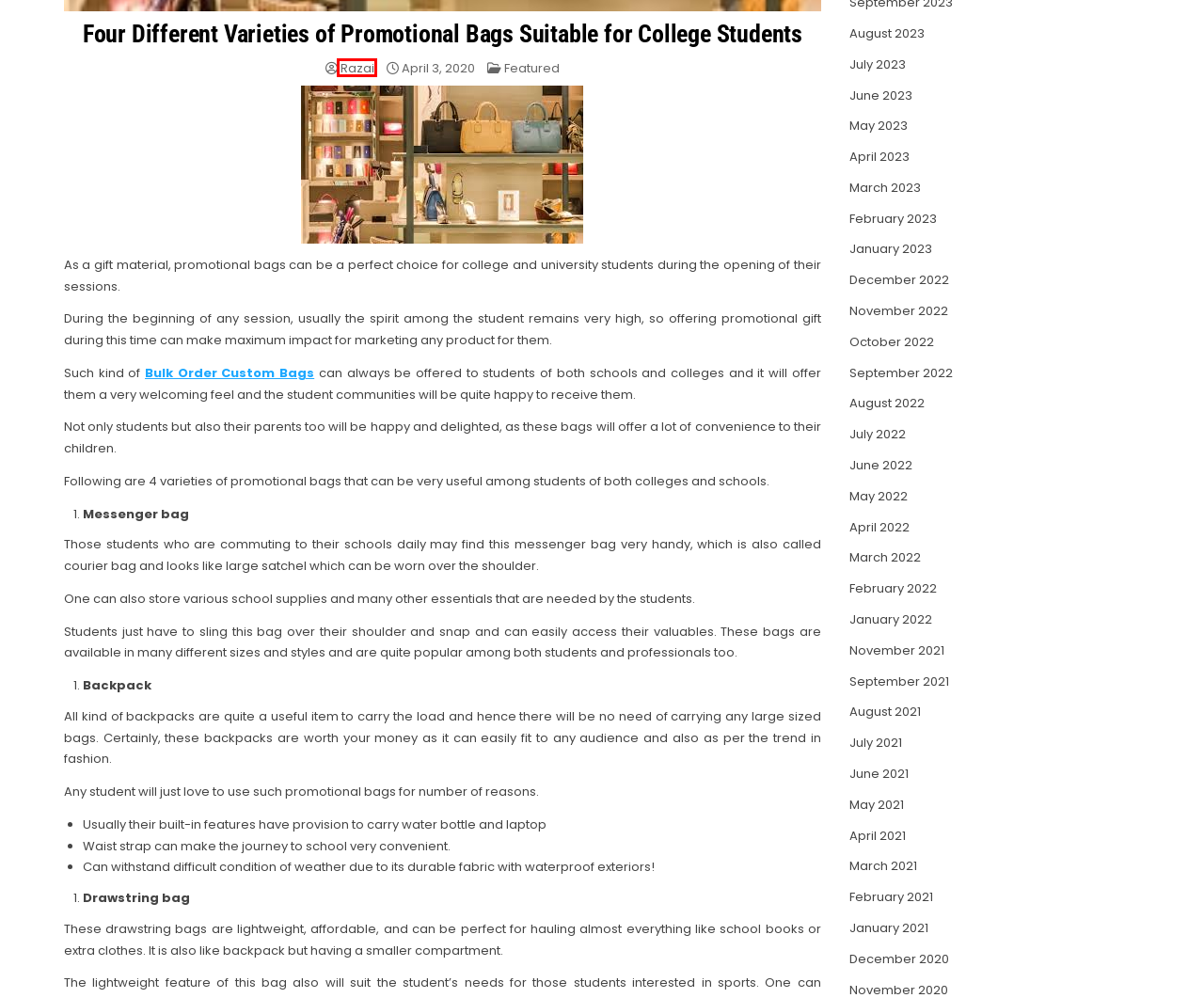You have a screenshot showing a webpage with a red bounding box highlighting an element. Choose the webpage description that best fits the new webpage after clicking the highlighted element. The descriptions are:
A. Razai - Ultimate Team Trading
B. 5 - 2023 - Ultimate Team Trading
C. 4 - 2022 - Ultimate Team Trading
D. 1 - 2022 - Ultimate Team Trading
E. 7 - 2021 - Ultimate Team Trading
F. 3 - 2022 - Ultimate Team Trading
G. 9 - 2021 - Ultimate Team Trading
H. 8 - 2022 - Ultimate Team Trading

A